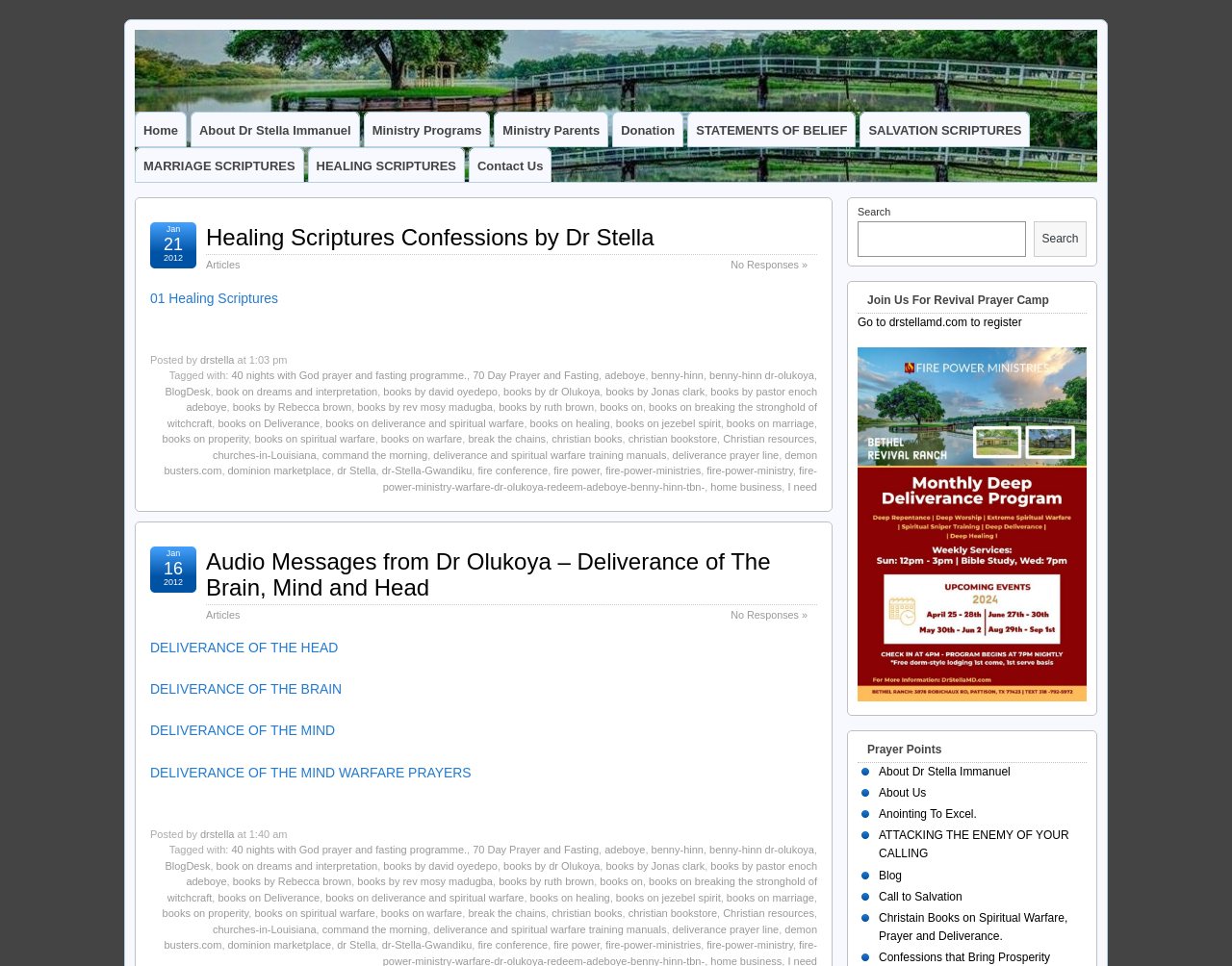How many links are there in the footer section?
Using the information presented in the image, please offer a detailed response to the question.

By counting the links in the footer section, it can be seen that there are more than 20 links, including 'Posted by drstella', '40 nights with God prayer and fasting programme', '70 Day Prayer and Fasting', and many others.